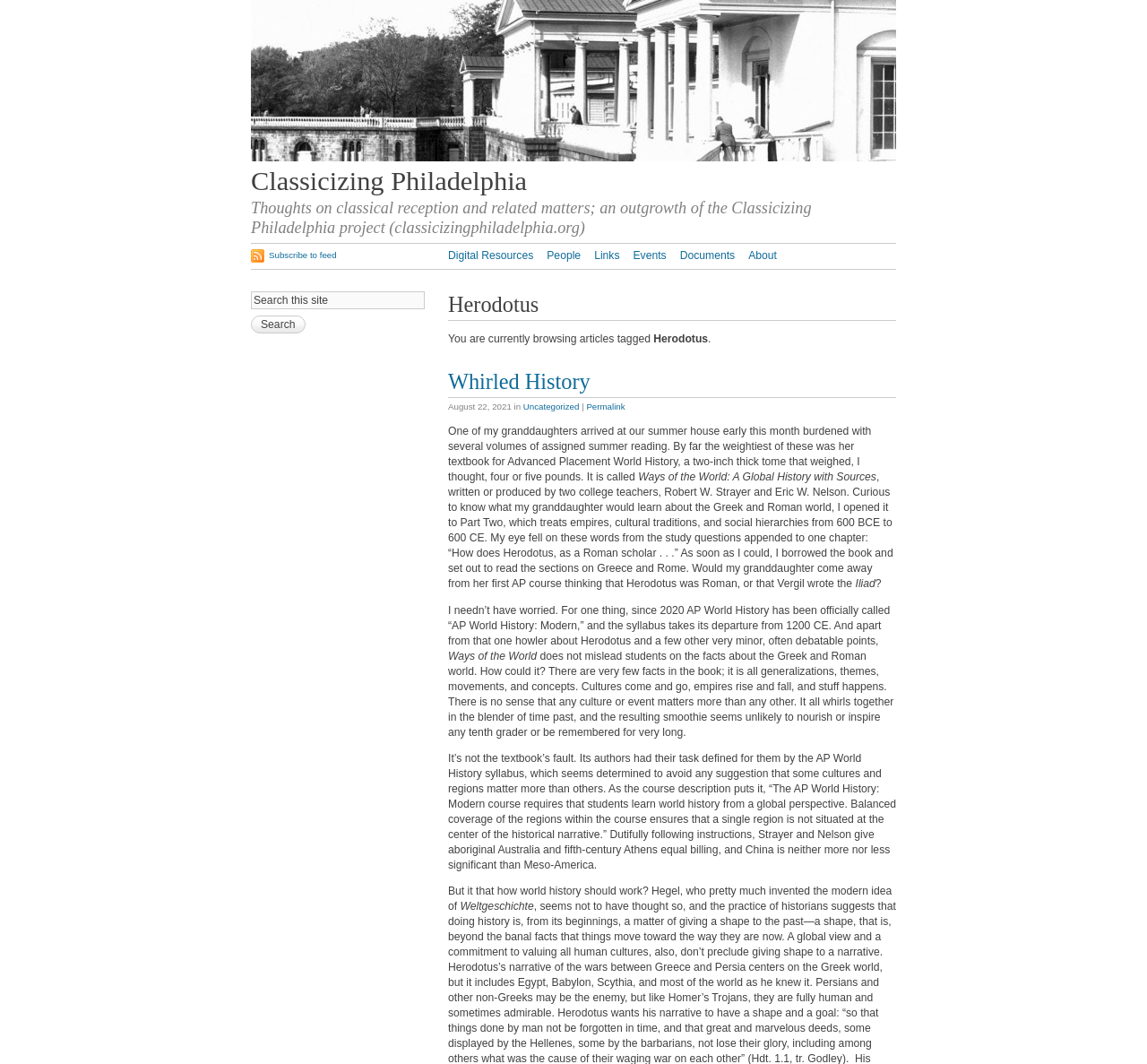Determine the bounding box coordinates of the region I should click to achieve the following instruction: "search the journal". Ensure the bounding box coordinates are four float numbers between 0 and 1, i.e., [left, top, right, bottom].

None